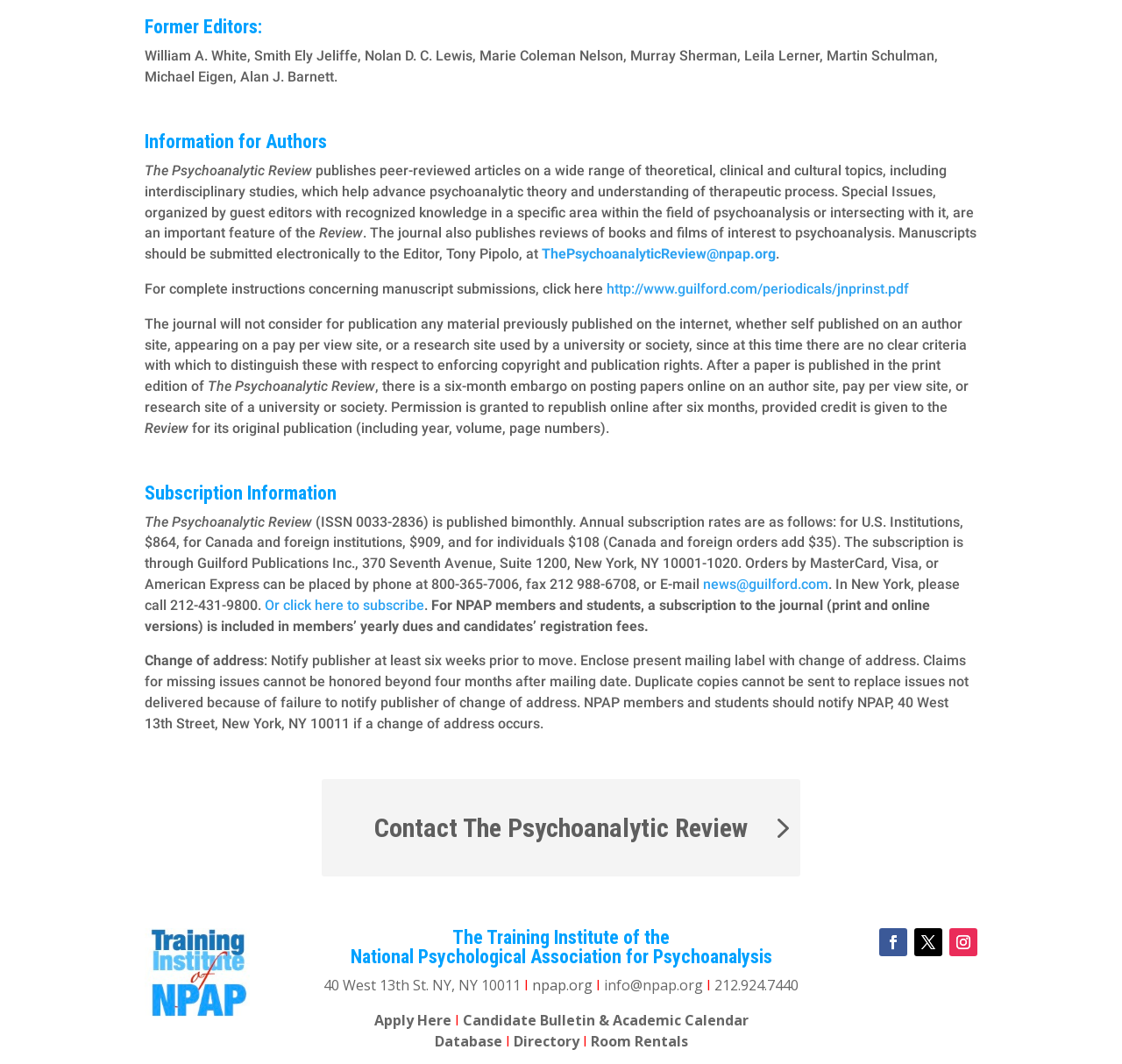Could you find the bounding box coordinates of the clickable area to complete this instruction: "Search for something"?

None